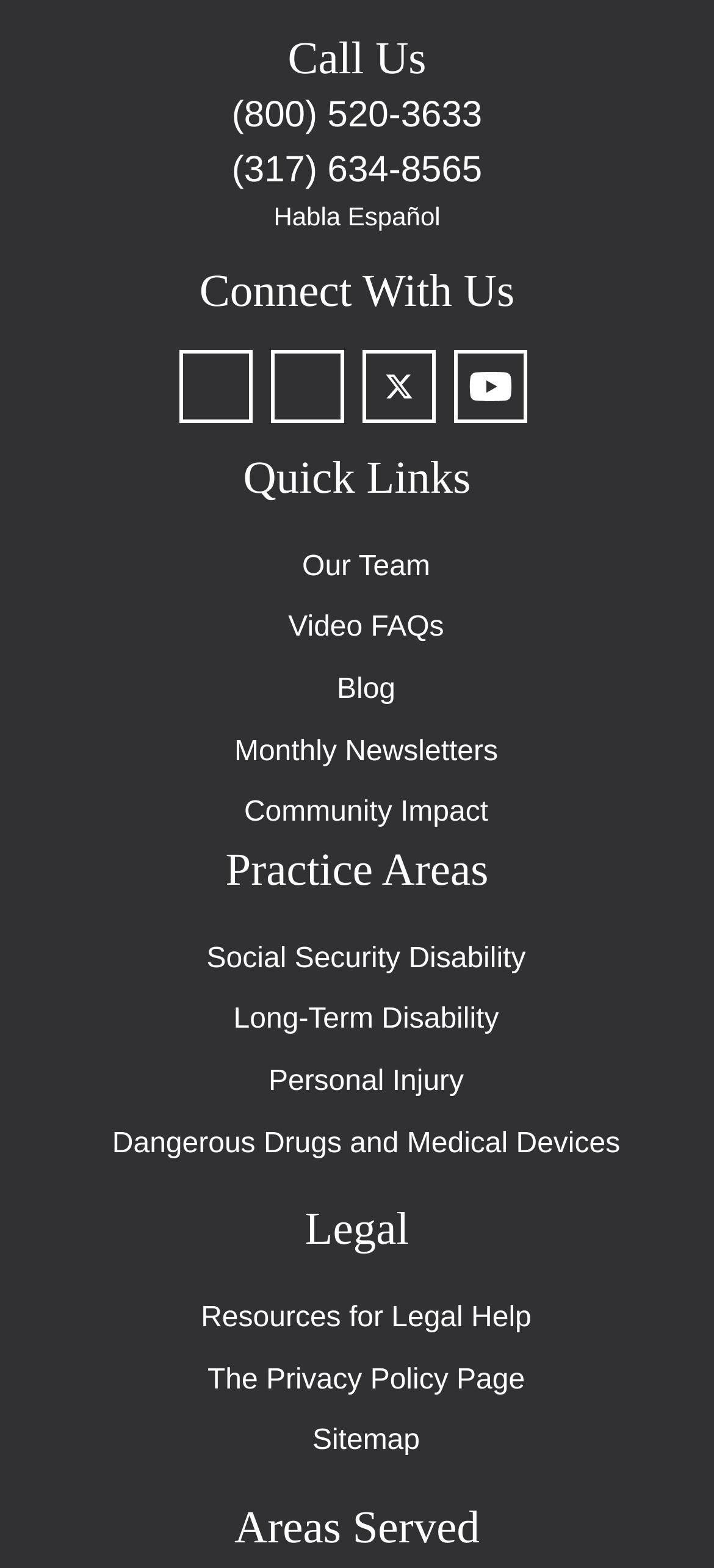Show the bounding box coordinates for the element that needs to be clicked to execute the following instruction: "Learn about Social Security Disability". Provide the coordinates in the form of four float numbers between 0 and 1, i.e., [left, top, right, bottom].

[0.264, 0.592, 0.736, 0.632]